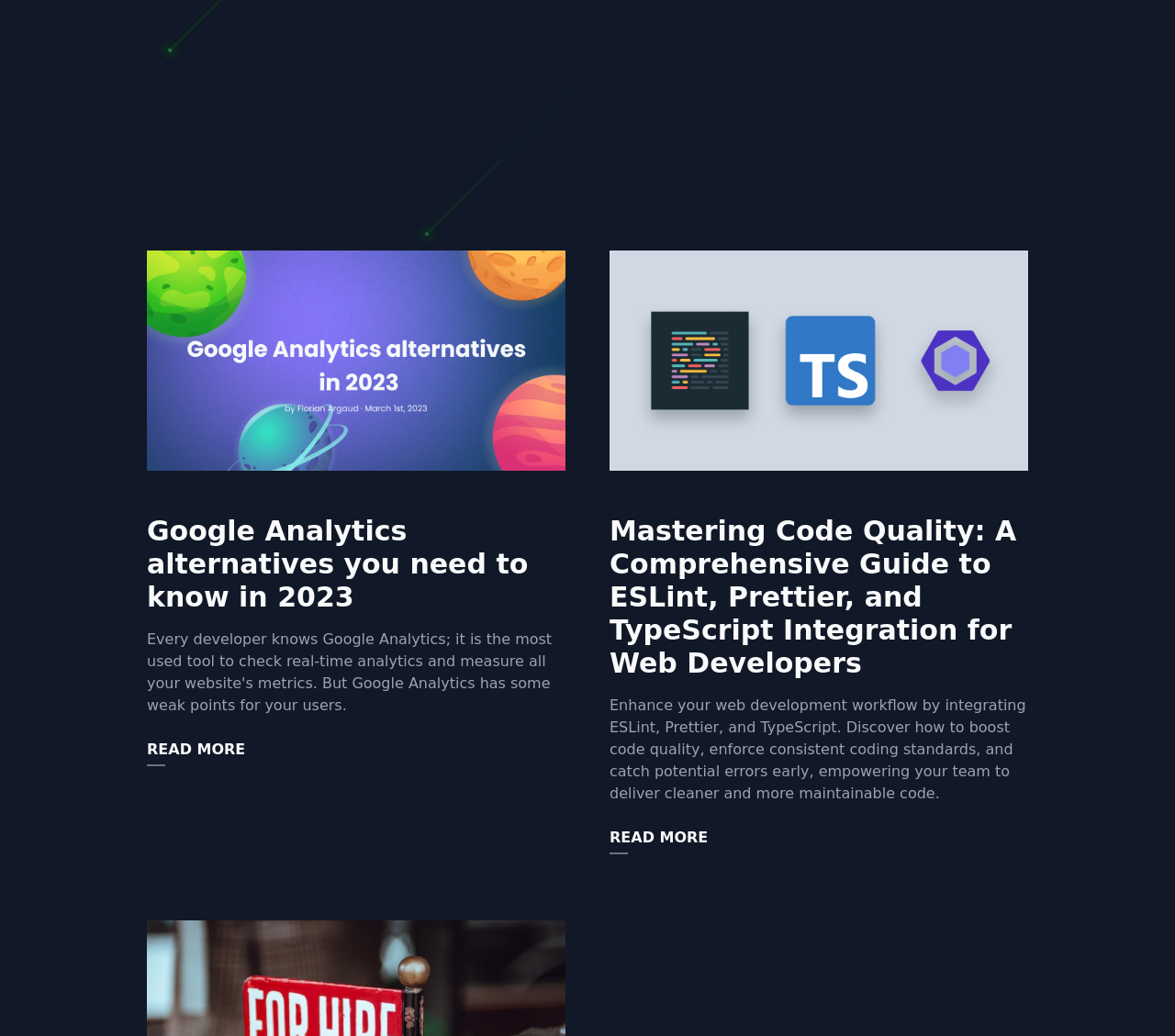Provide the bounding box coordinates, formatted as (top-left x, top-left y, bottom-right x, bottom-right y), with all values being floating point numbers between 0 and 1. Identify the bounding box of the UI element that matches the description: Read more

[0.125, 0.713, 0.481, 0.74]